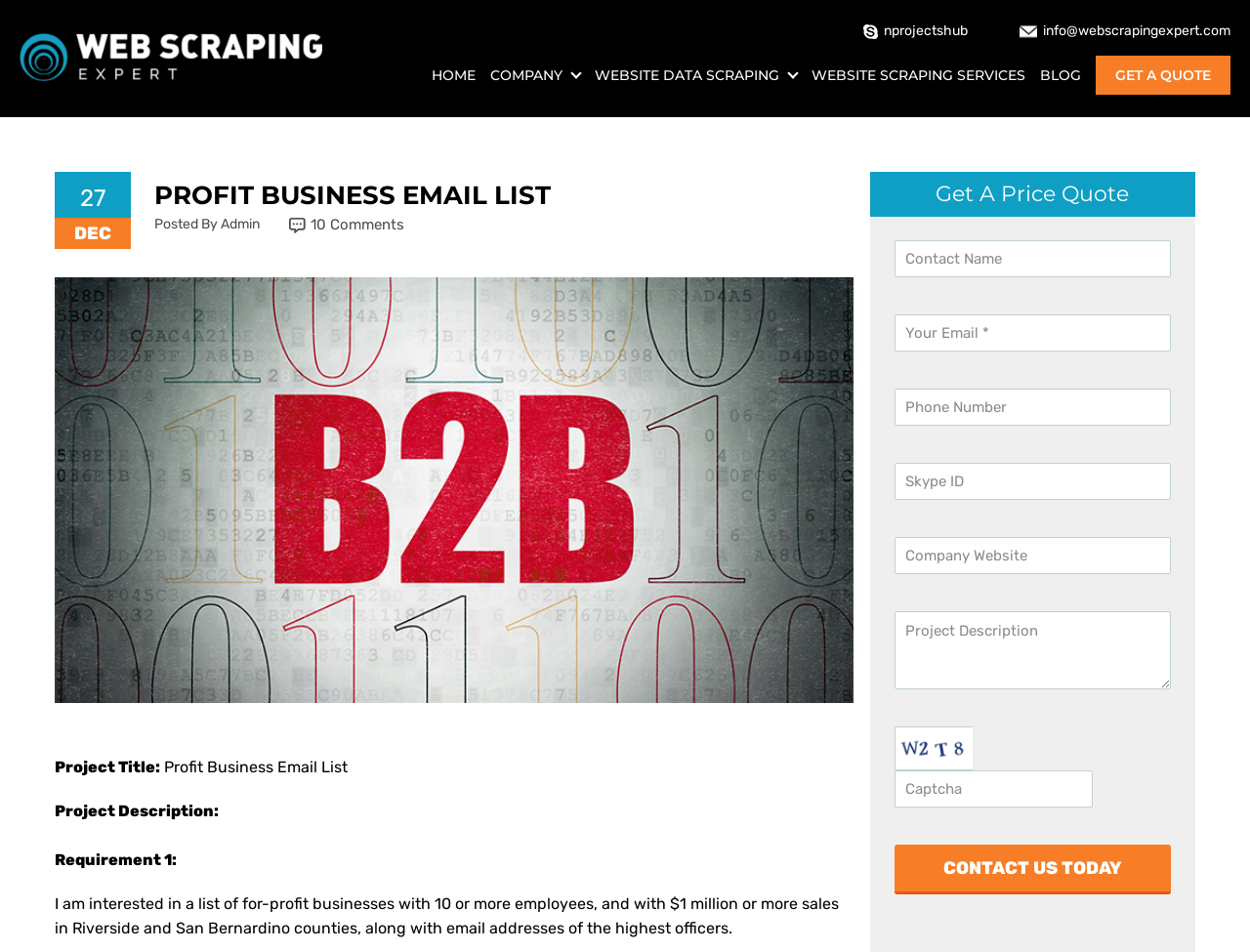Find the bounding box coordinates of the clickable area required to complete the following action: "Enter contact name in the 'Contact Name' field".

[0.715, 0.252, 0.936, 0.291]